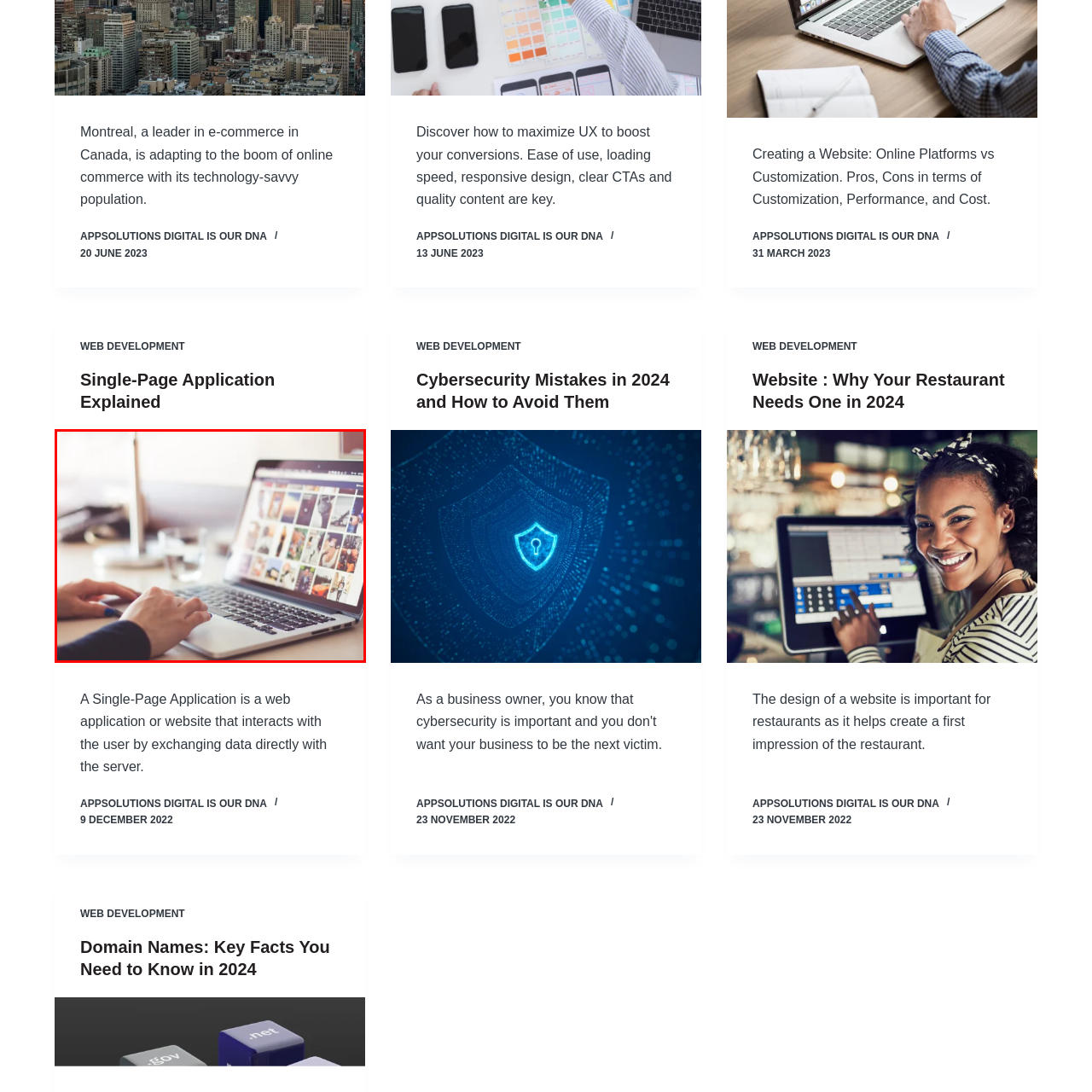Direct your attention to the image within the red boundary and answer the question with a single word or phrase:
What is displayed on the laptop screen?

Thumbnails